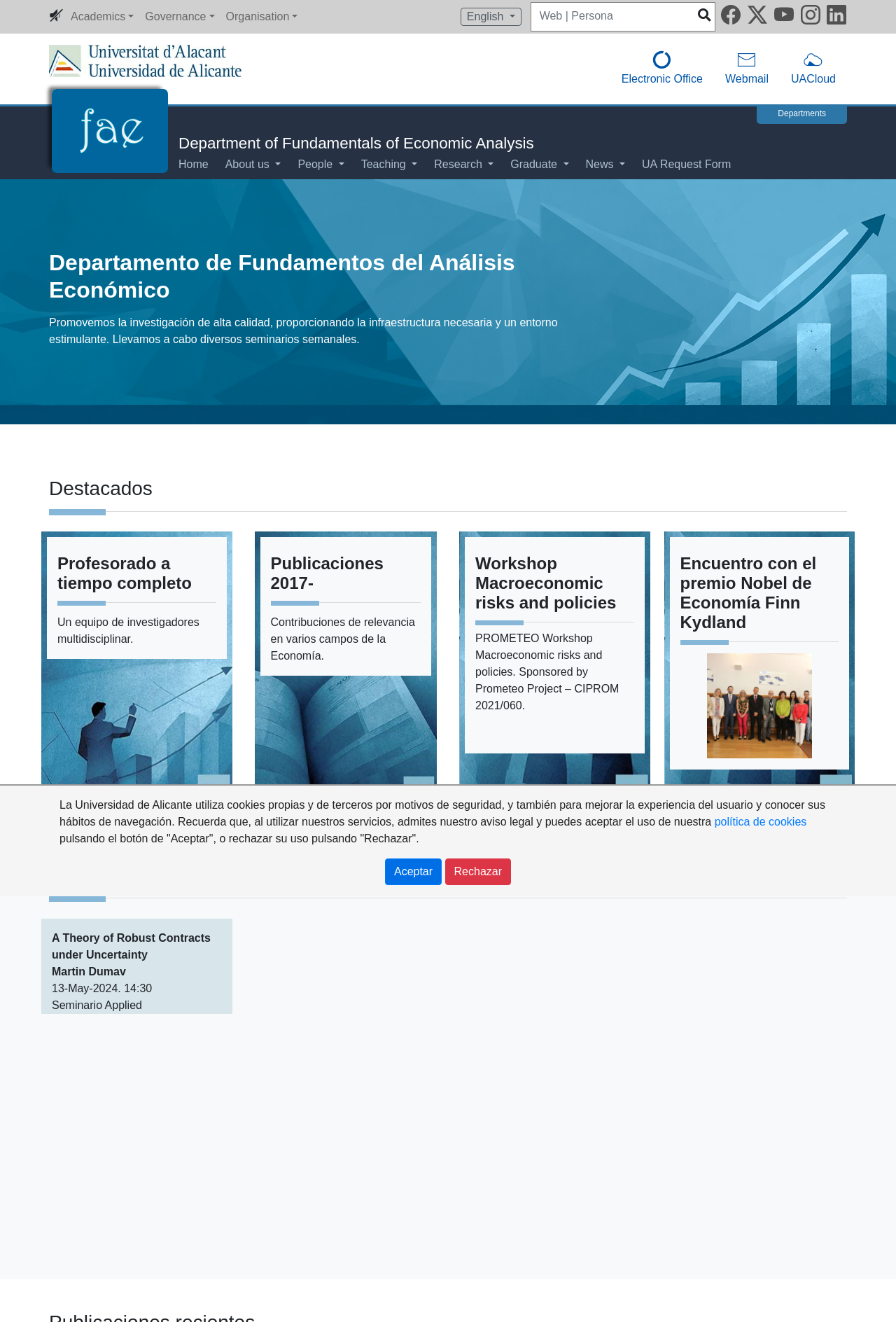Carefully examine the image and provide an in-depth answer to the question: How many highlighted sections are available?

I counted the number of highlighted sections available, which includes 'Profesorado a tiempo completo', 'Publicaciones 2017-', 'Workshop Macroeconomic risks and policies', and 'Encuentro con el premio Nobel de Economía Finn Kydland'.